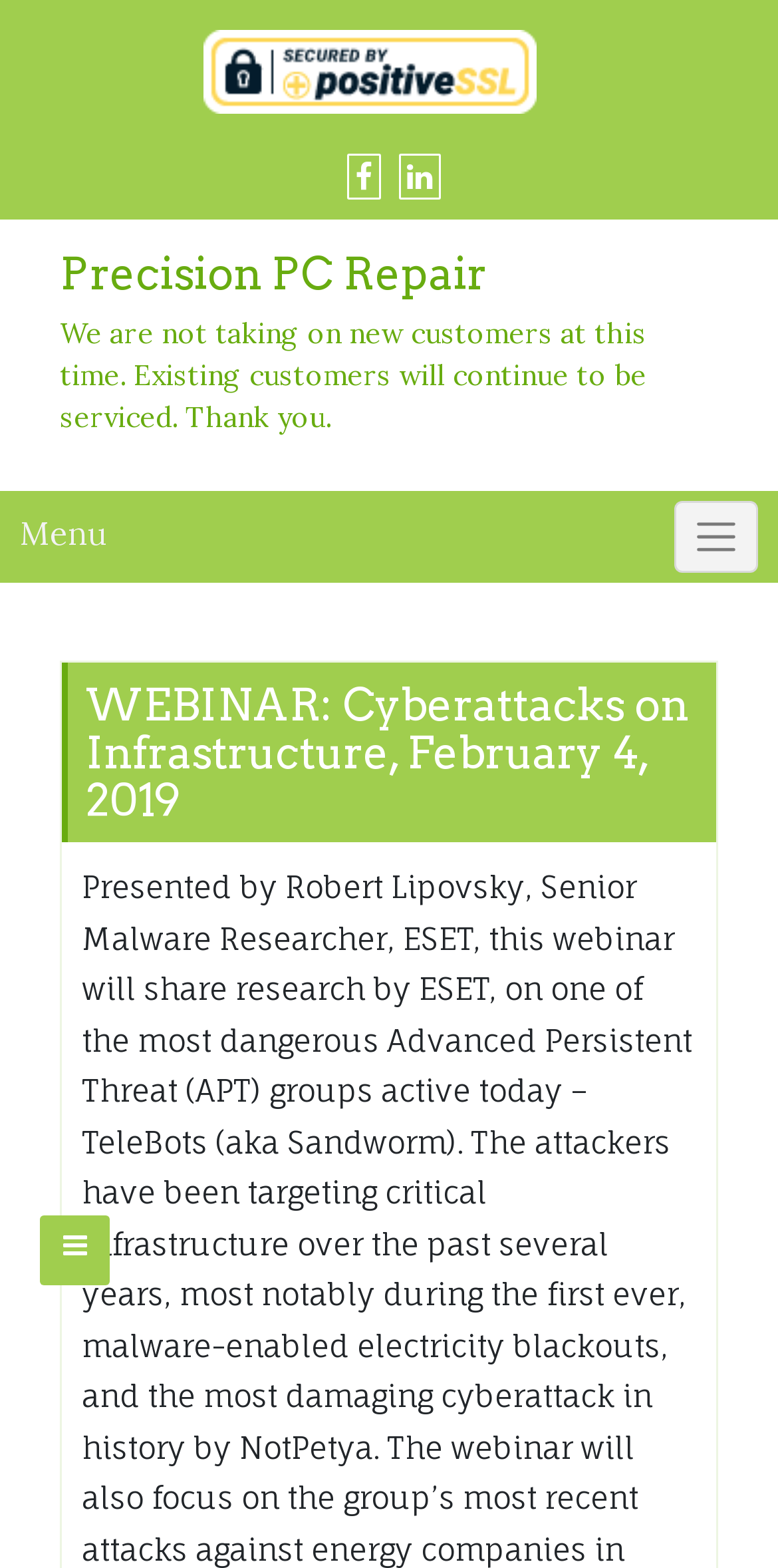What is the purpose of the button on the top right?
Based on the image, provide your answer in one word or phrase.

Menu